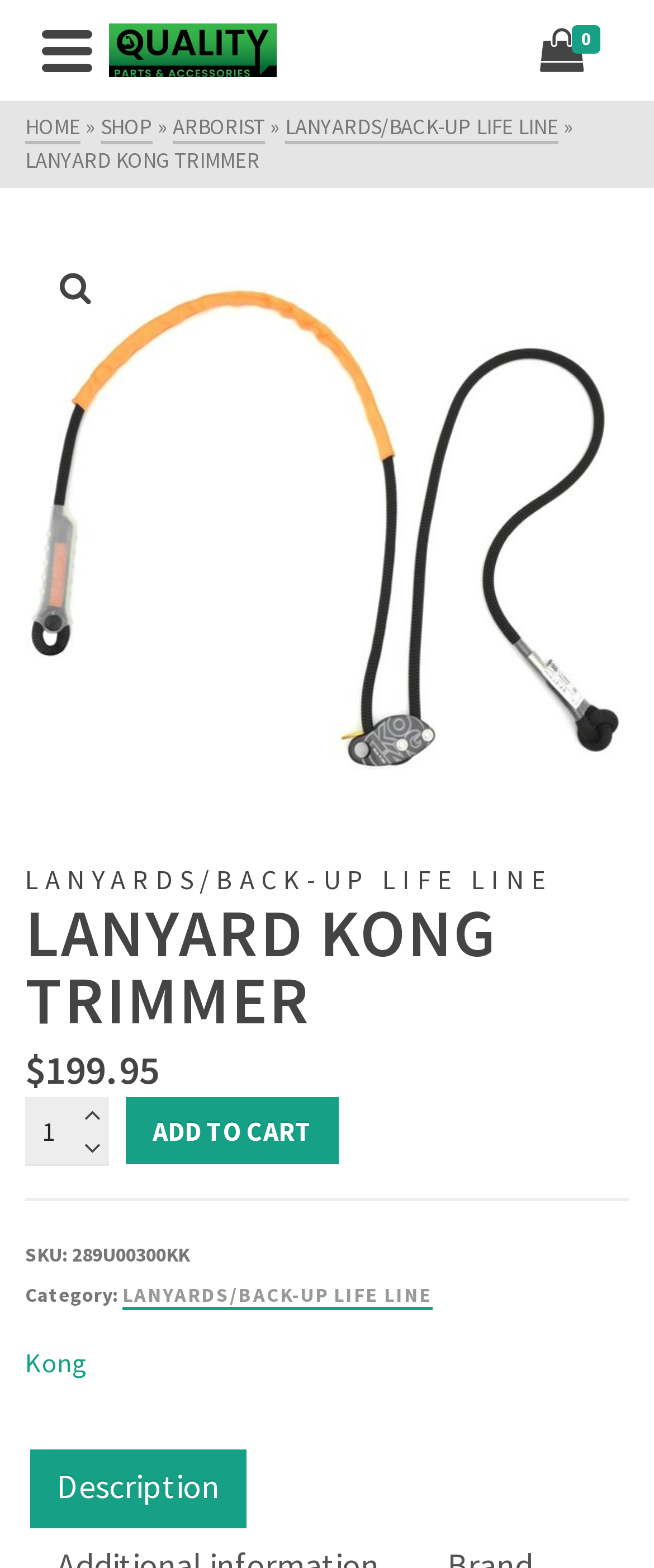Extract the heading text from the webpage.

LANYARD KONG TRIMMER